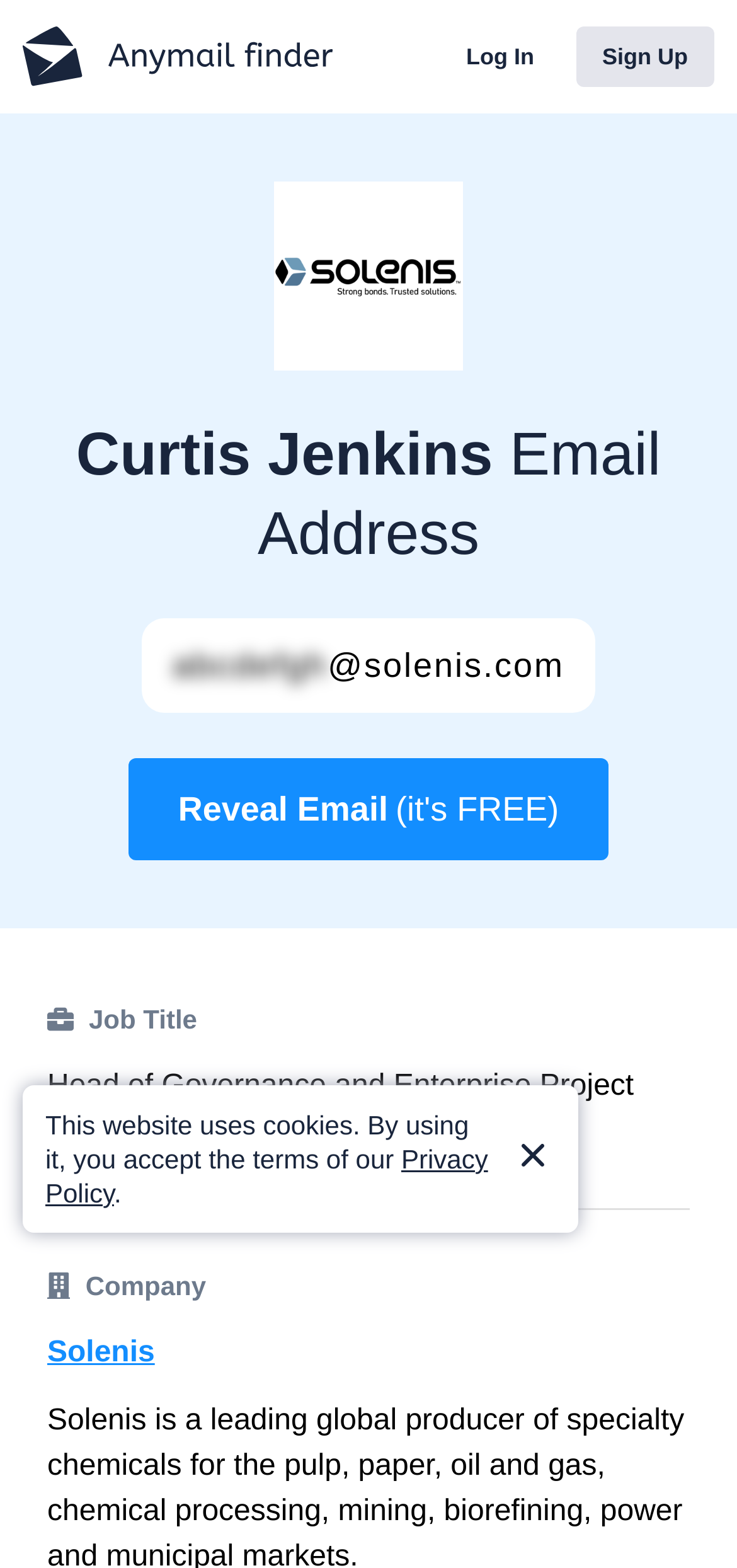Given the content of the image, can you provide a detailed answer to the question?
What is the purpose of the 'Reveal Email' button?

I found the answer by looking at the webpage structure, where I saw a button 'Reveal Email (it's FREE)' and inferred that the purpose of this button is to get Curtis Jenkins' email address.